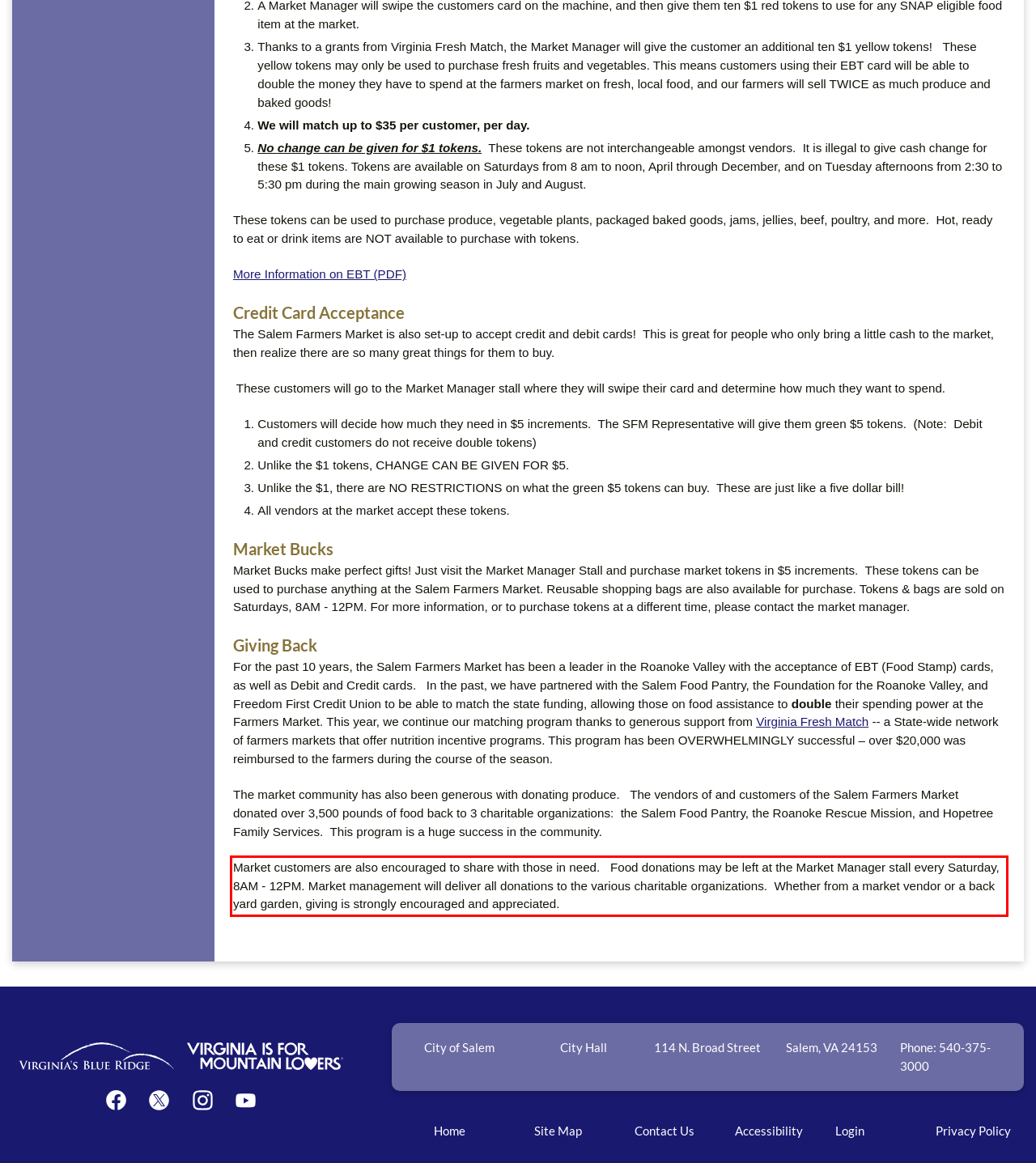You have a screenshot of a webpage, and there is a red bounding box around a UI element. Utilize OCR to extract the text within this red bounding box.

Market customers are also encouraged to share with those in need. Food donations may be left at the Market Manager stall every Saturday, 8AM - 12PM. Market management will deliver all donations to the various charitable organizations. Whether from a market vendor or a back yard garden, giving is strongly encouraged and appreciated.